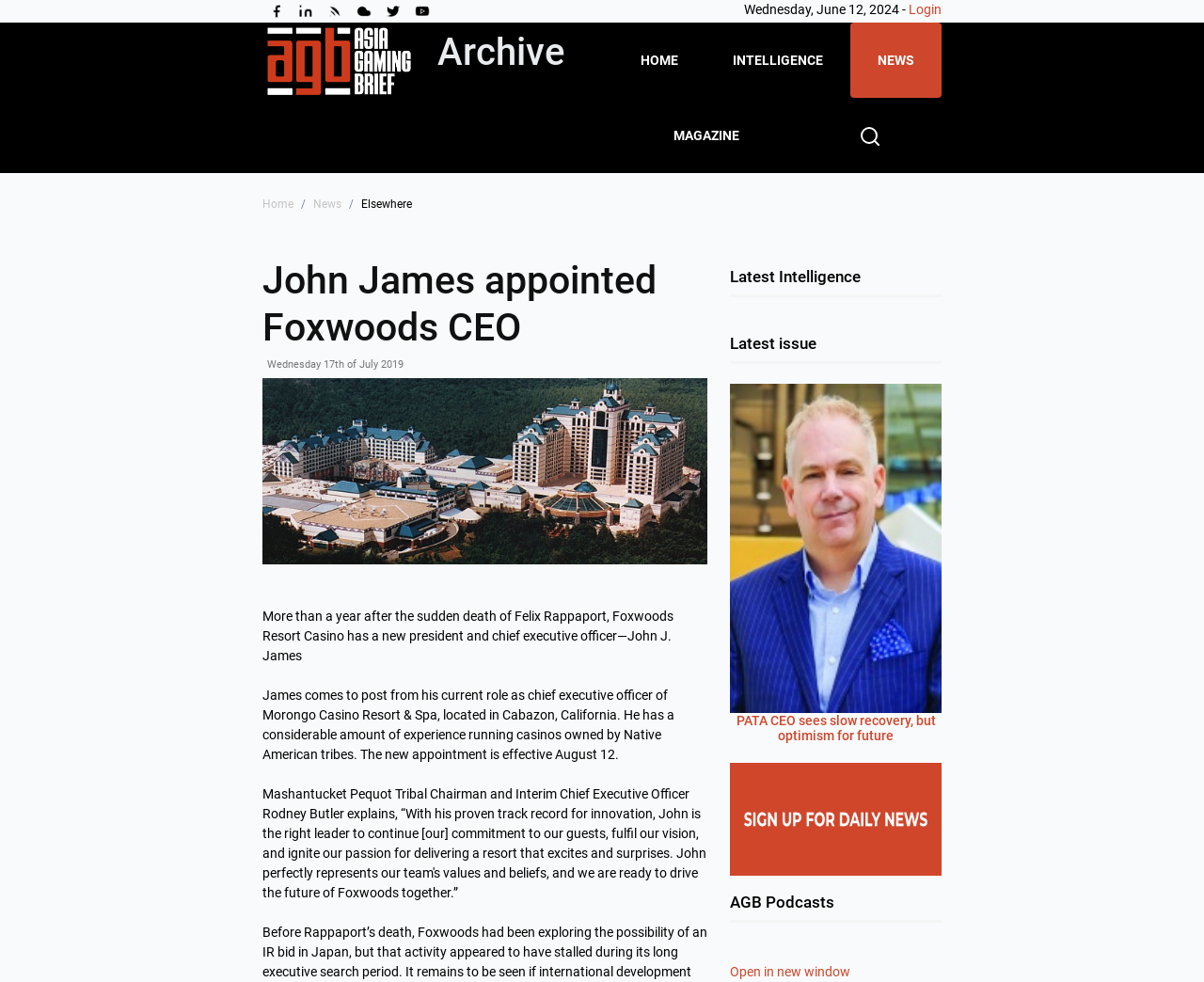What is the current role of John J. James?
Your answer should be a single word or phrase derived from the screenshot.

CEO of Morongo Casino Resort & Spa